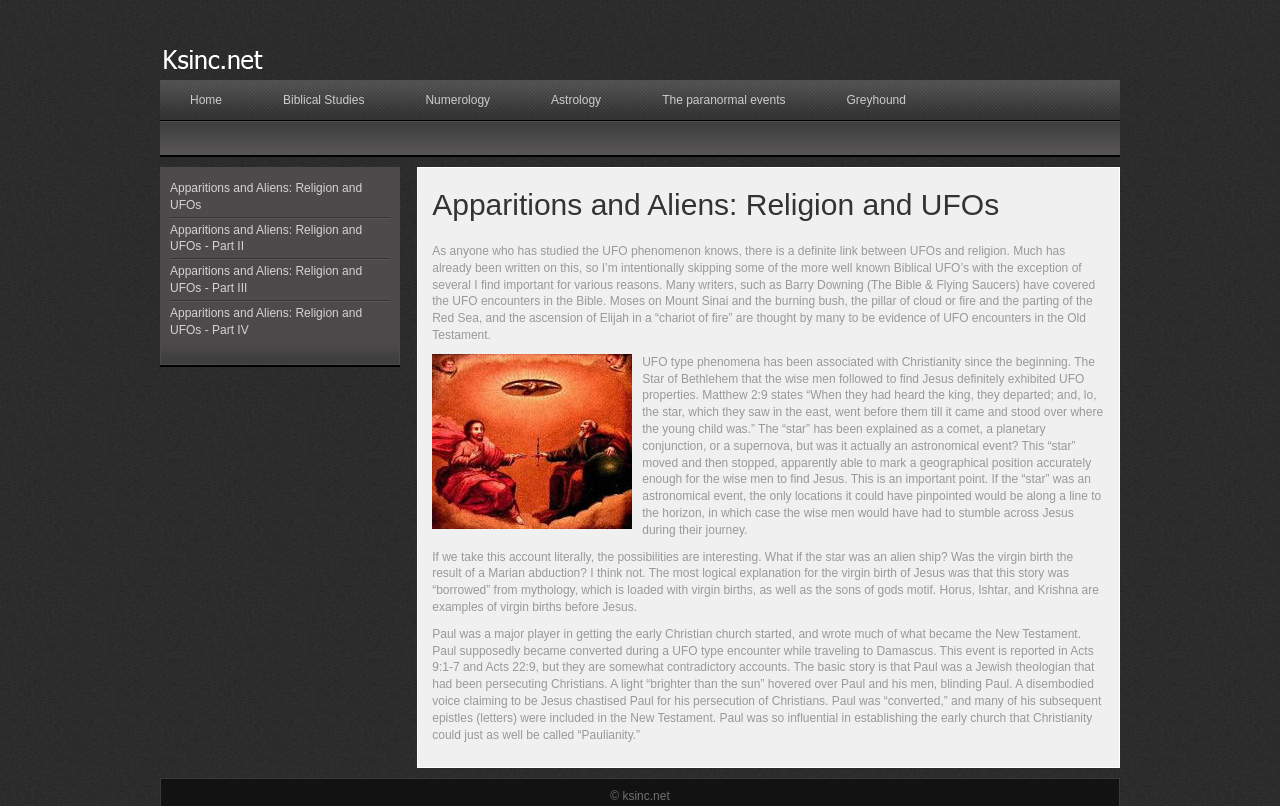Generate an in-depth caption that captures all aspects of the webpage.

The webpage is about the connection between religion and UFOs, specifically focusing on Christianity. At the top, there is a heading with the website's name "ksinc.net" and a navigation menu with links to different sections, including "Home", "Biblical Studies", "Numerology", "Astrology", and "The paranormal events".

Below the navigation menu, there is a prominent heading "Apparitions and Aliens: Religion and UFOs" which is also a link to the same webpage. Underneath, there are four links to subsequent parts of the article, labeled as "Part II", "Part III", and "Part IV".

The main content of the webpage starts with a heading "Apparitions and Aliens: Religion and UFOs" followed by a block of text that discusses the link between UFOs and religion, citing examples from the Bible. The text is divided into several paragraphs, with an image related to "Religion and UFO" placed in between.

The first paragraph talks about the association of UFO-type phenomena with Christianity since its beginning, citing the example of the Star of Bethlehem. The second paragraph elaborates on the story of the Star of Bethlehem, questioning whether it was an astronomical event or something more extraordinary.

The third paragraph explores the possibility of the Star of Bethlehem being an alien ship and discusses the virgin birth of Jesus in the context of mythology. The fourth paragraph tells the story of Paul's conversion to Christianity, which is described as a UFO-type encounter.

At the bottom of the webpage, there is a copyright notice "© ksinc.net".